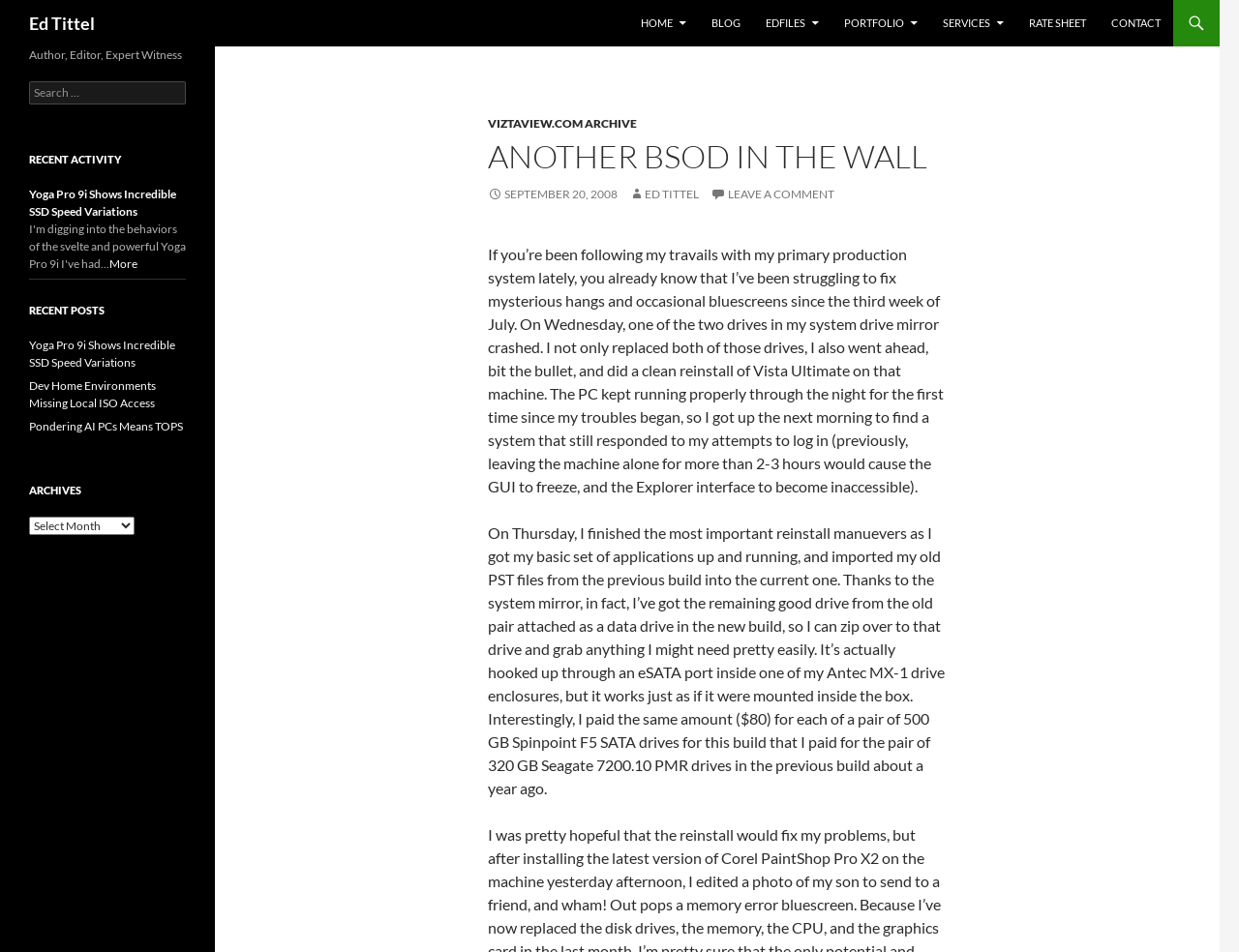Identify the bounding box of the UI element that matches this description: "September 20, 2008".

[0.394, 0.196, 0.498, 0.211]